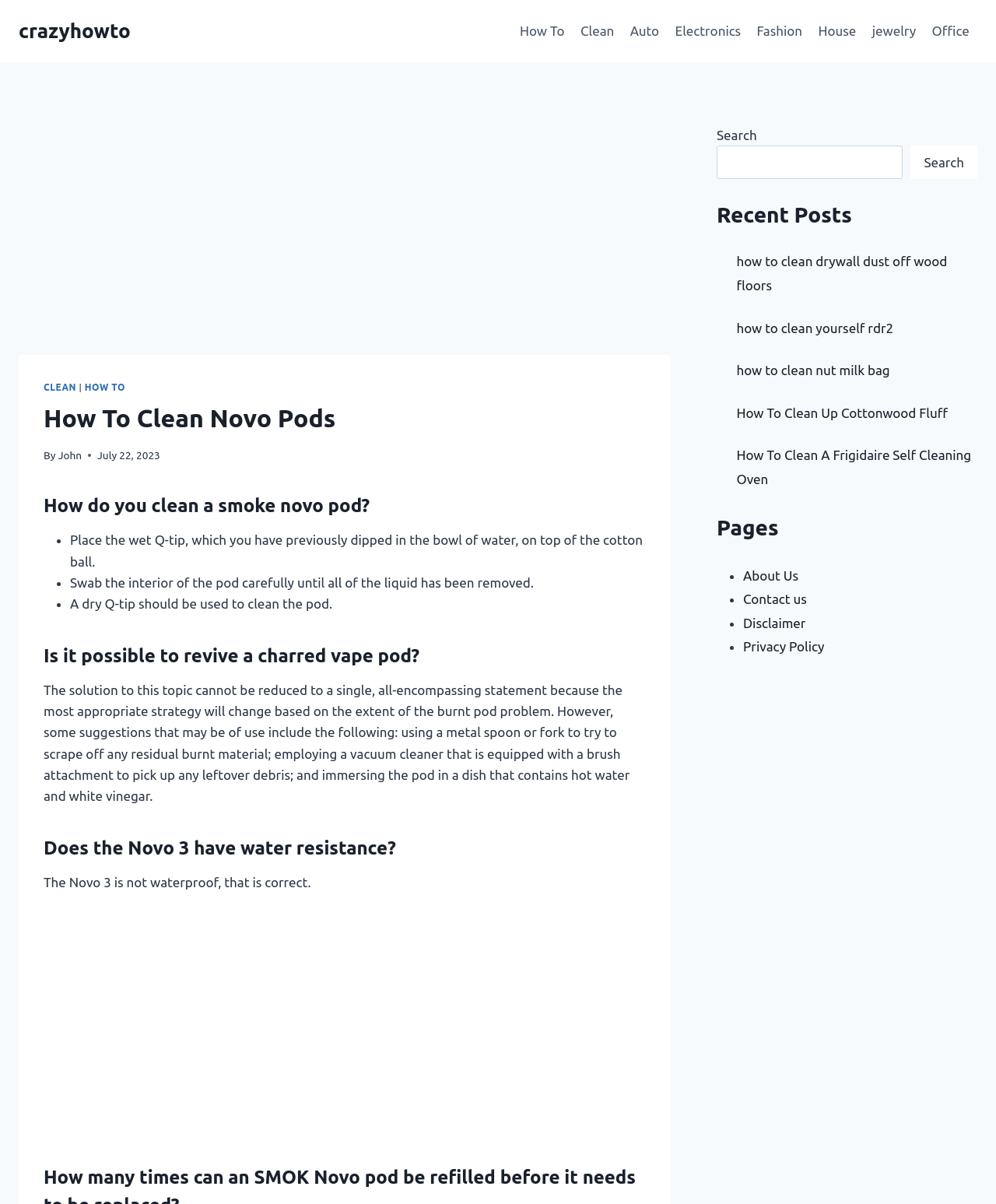Please study the image and answer the question comprehensively:
What is the purpose of the search box?

The search box is located at the top right corner of the webpage, and it allows users to search for specific topics or keywords within the website.